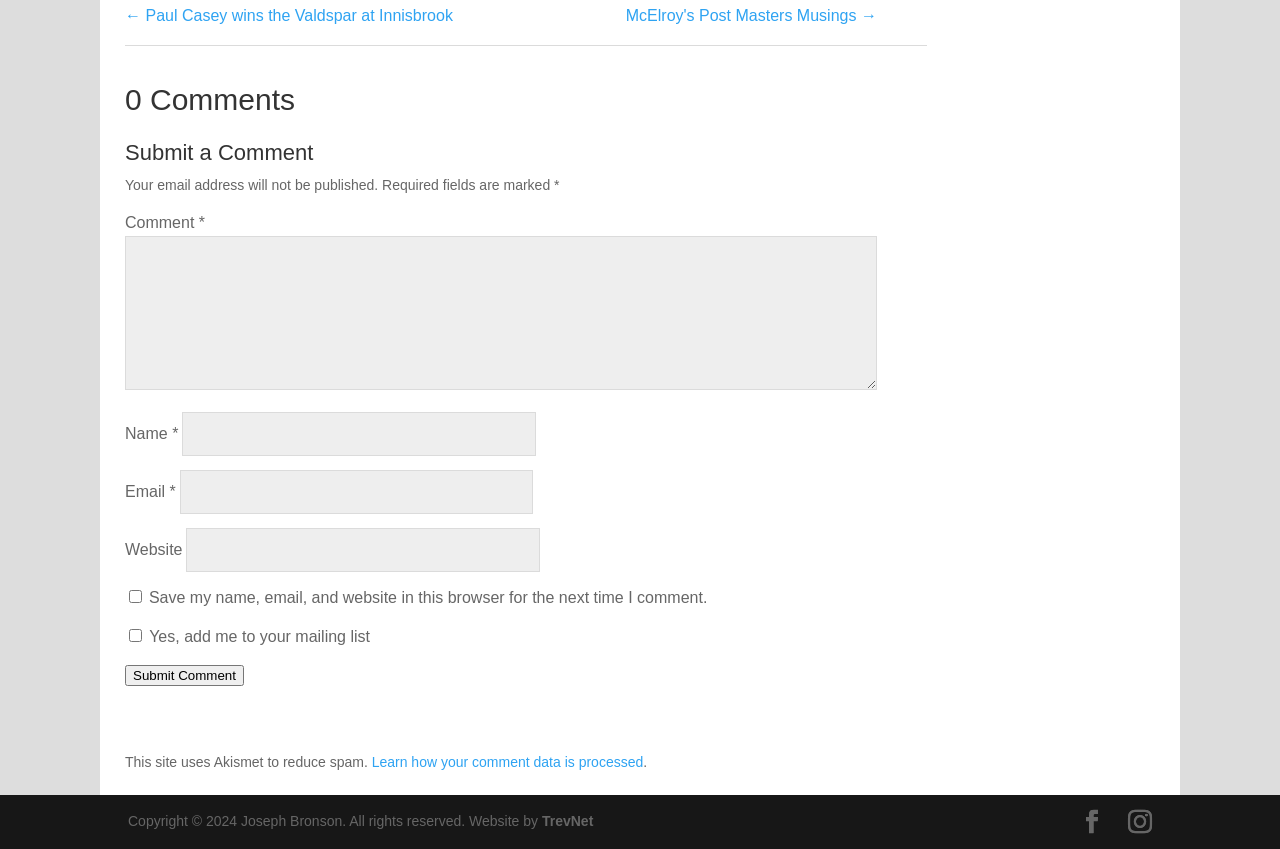Provide a single word or phrase to answer the given question: 
What is required to submit a comment?

Name, Email, and Comment